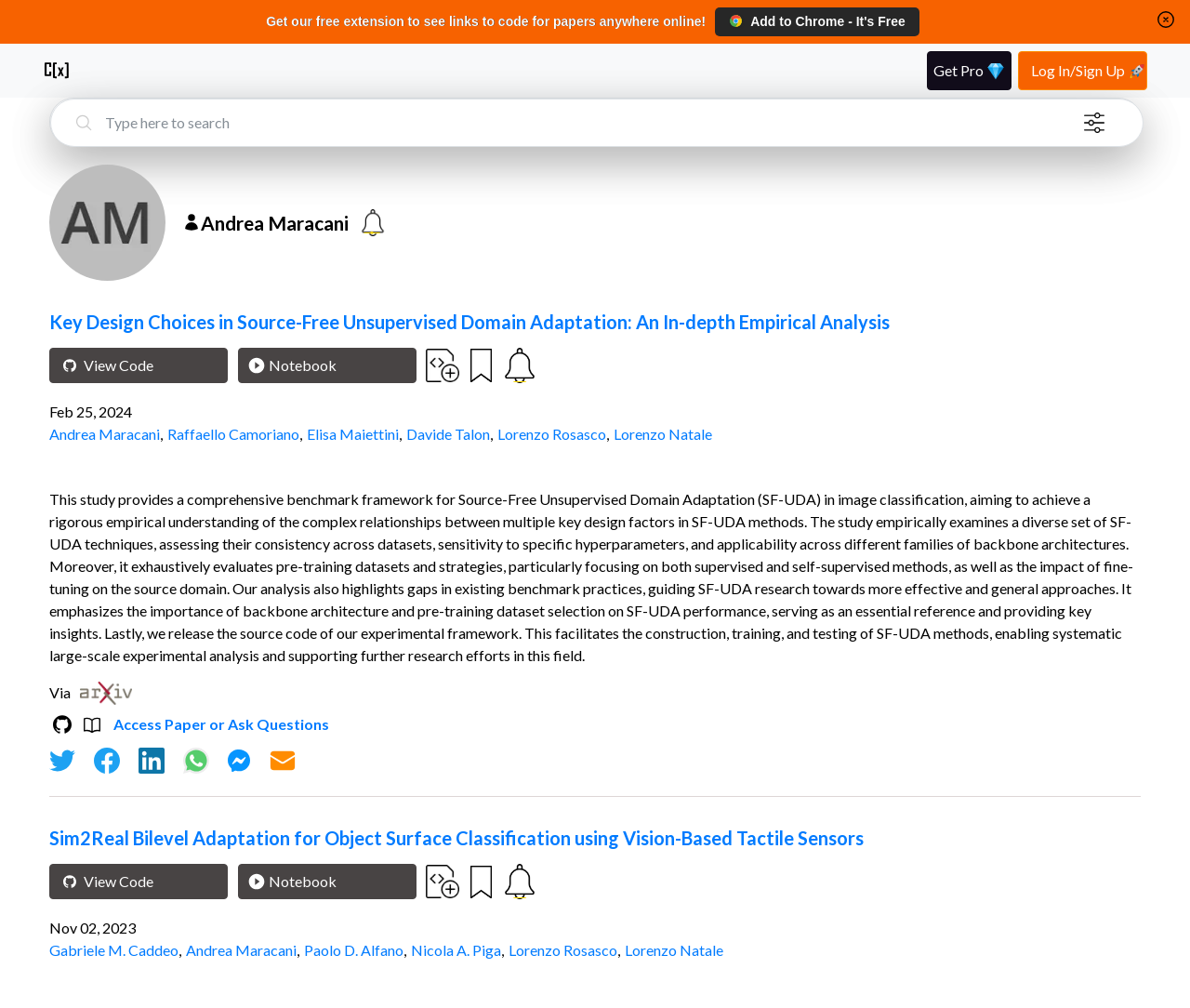How many authors are listed for the paper 'Sim2Real Bilevel Adaptation for Object Surface Classification using Vision-Based Tactile Sensors'?
Please use the image to provide a one-word or short phrase answer.

5